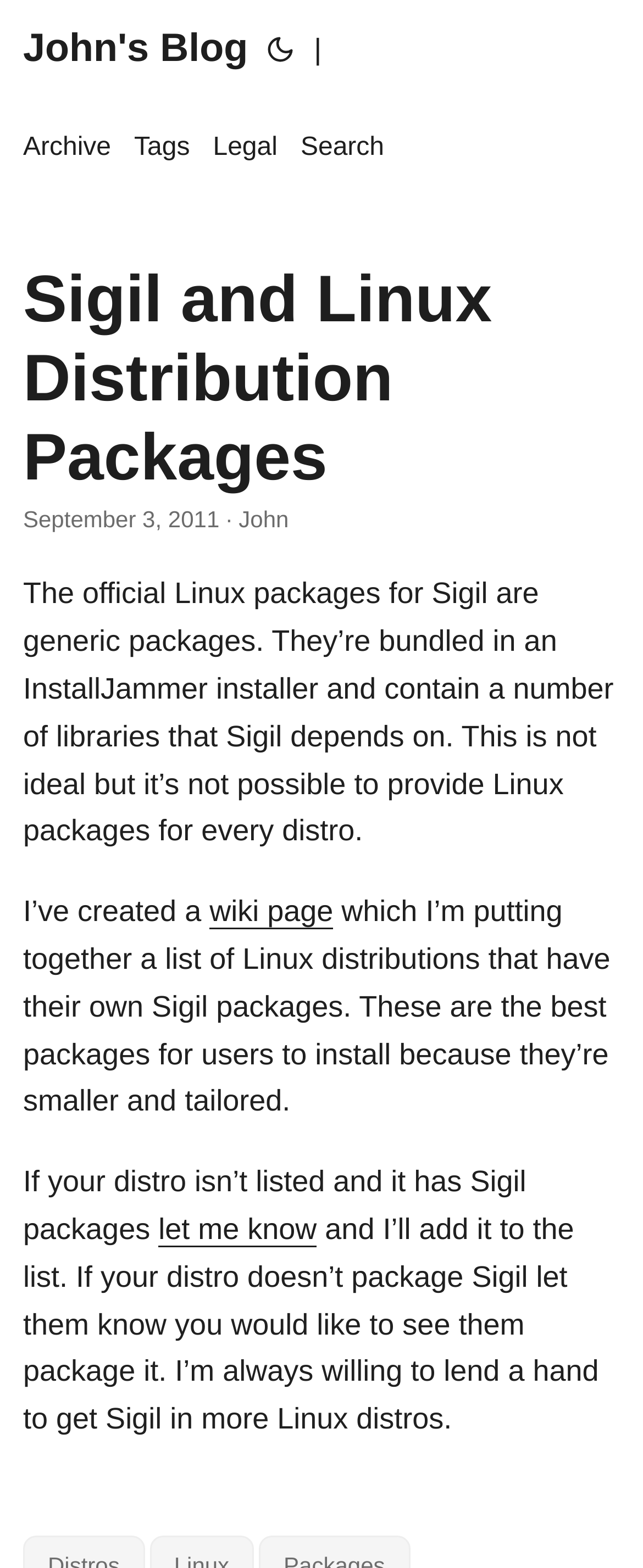What is the installer used for Sigil packages?
Refer to the image and provide a concise answer in one word or phrase.

InstallJammer